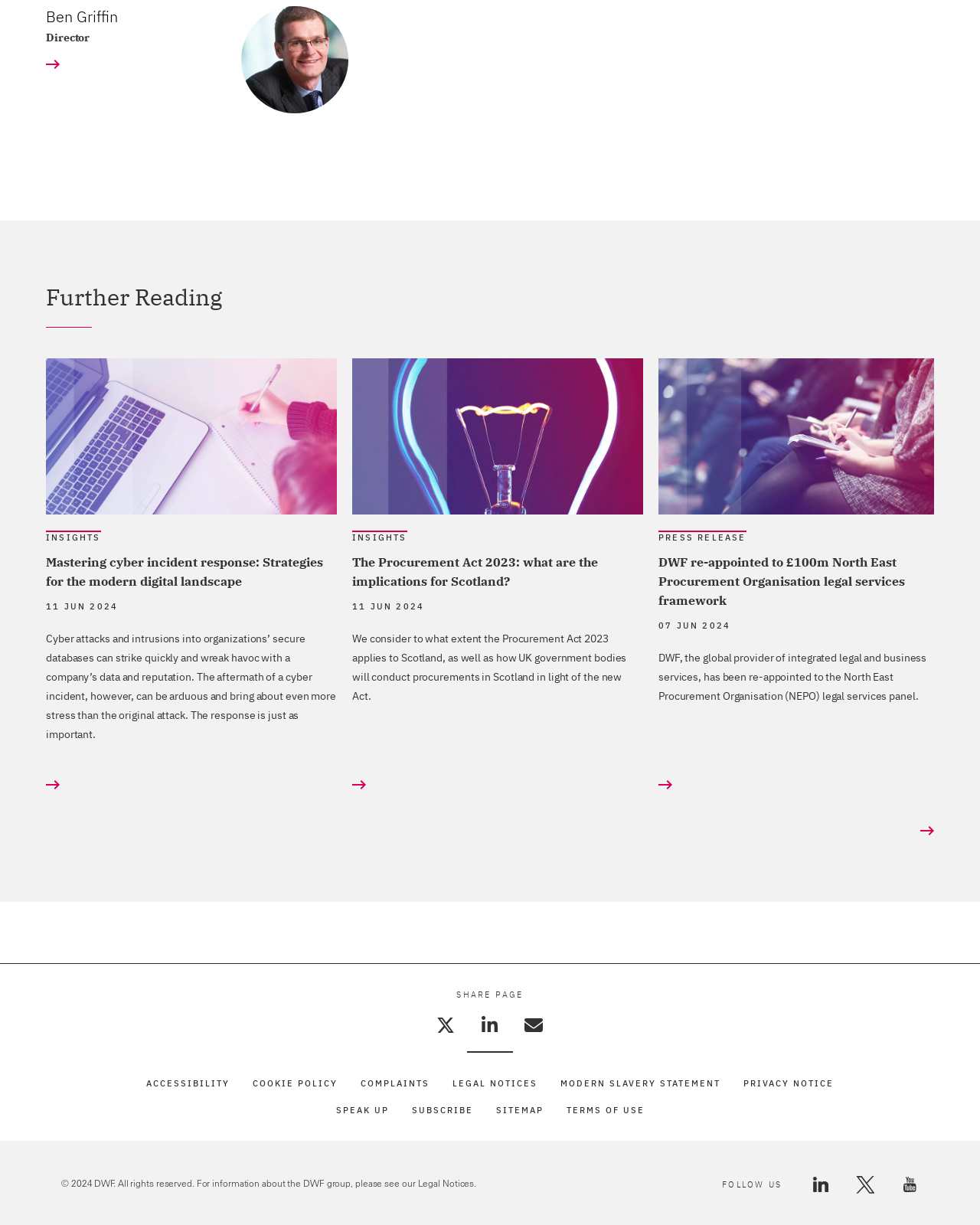Locate the bounding box coordinates of the element I should click to achieve the following instruction: "Read the article about Mastering cyber incident response".

[0.047, 0.293, 0.344, 0.42]